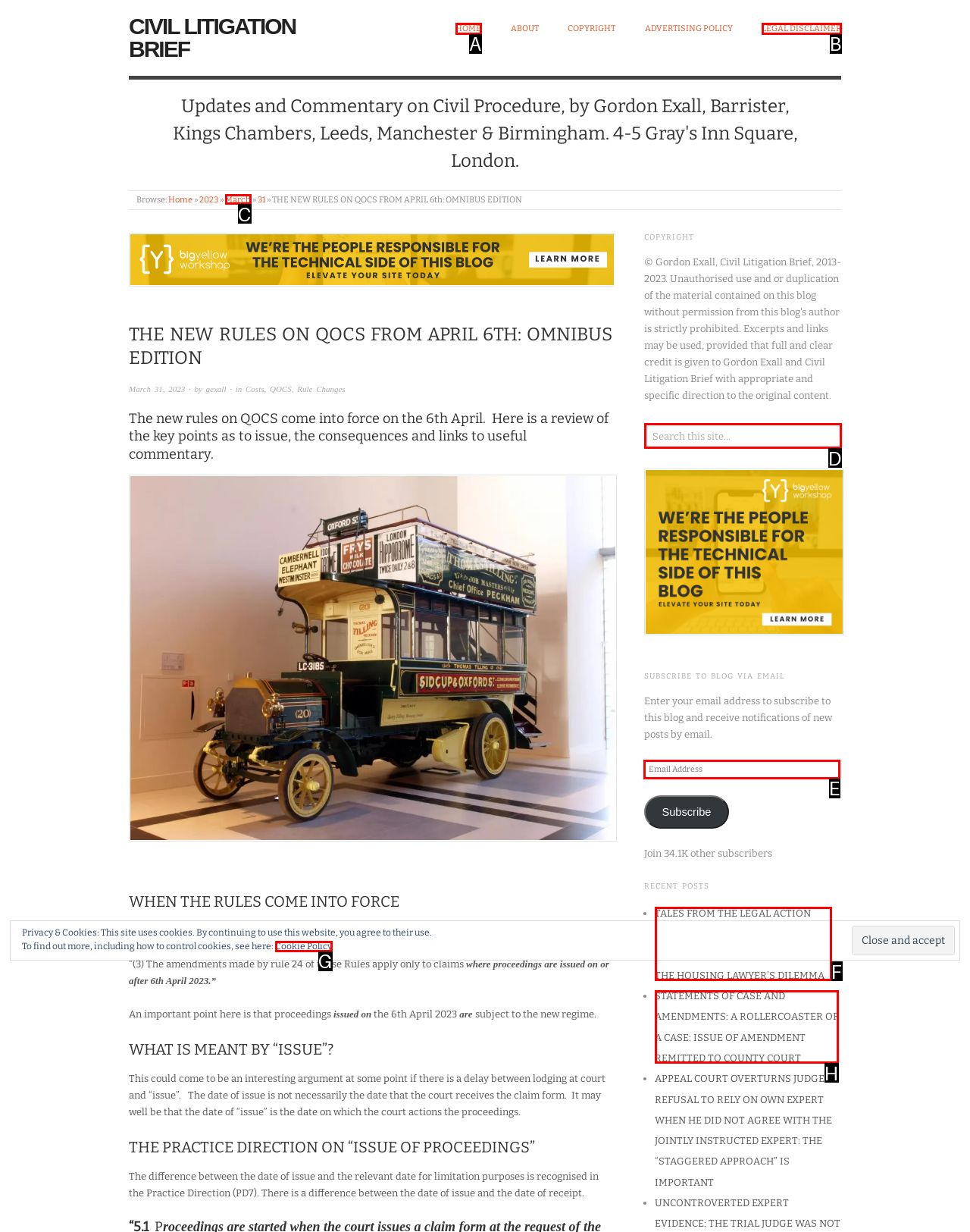To perform the task "Enter email address to subscribe to the blog", which UI element's letter should you select? Provide the letter directly.

E